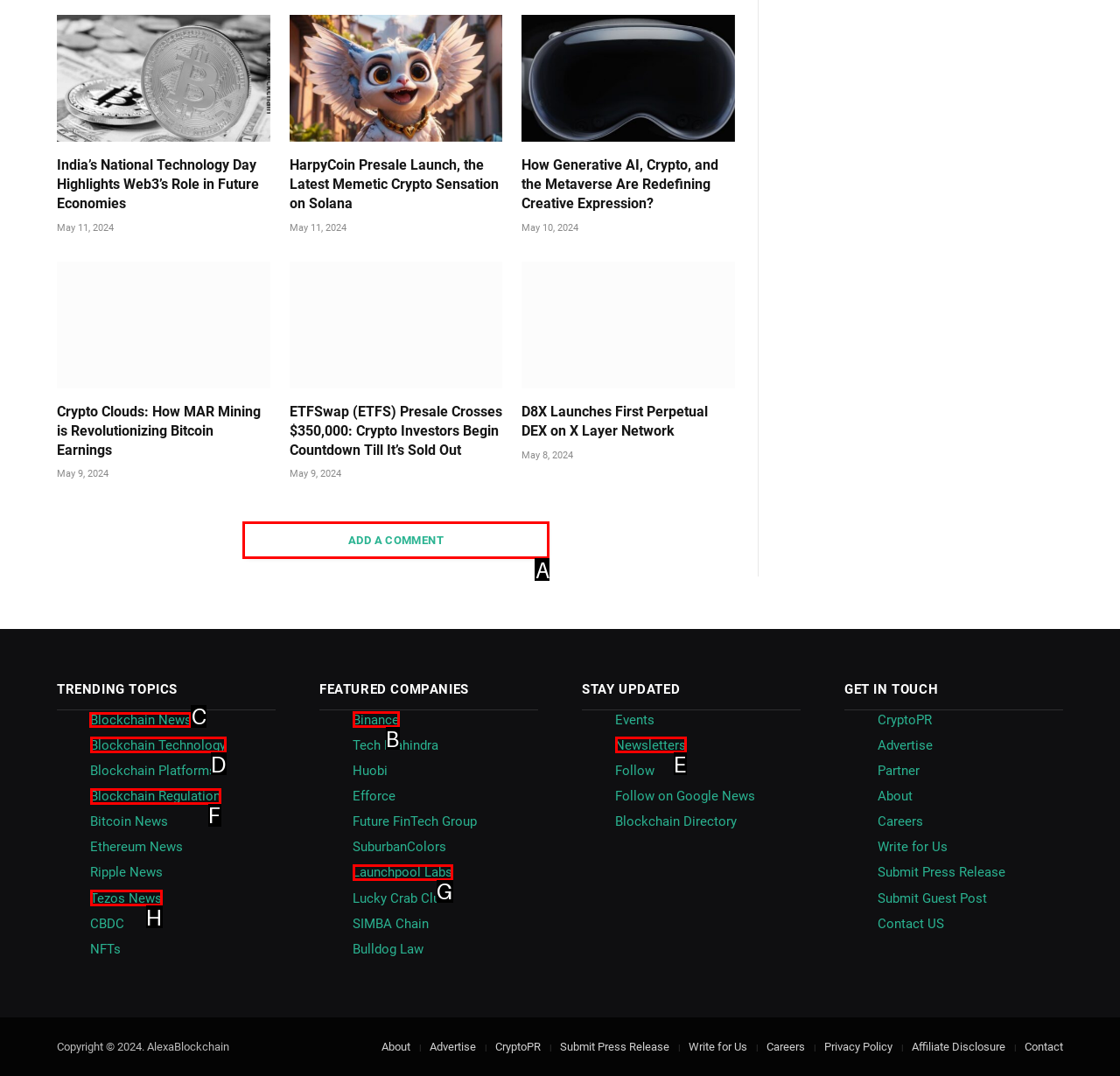Which lettered option should I select to achieve the task: View the 'Blockchain News' trending topic according to the highlighted elements in the screenshot?

C